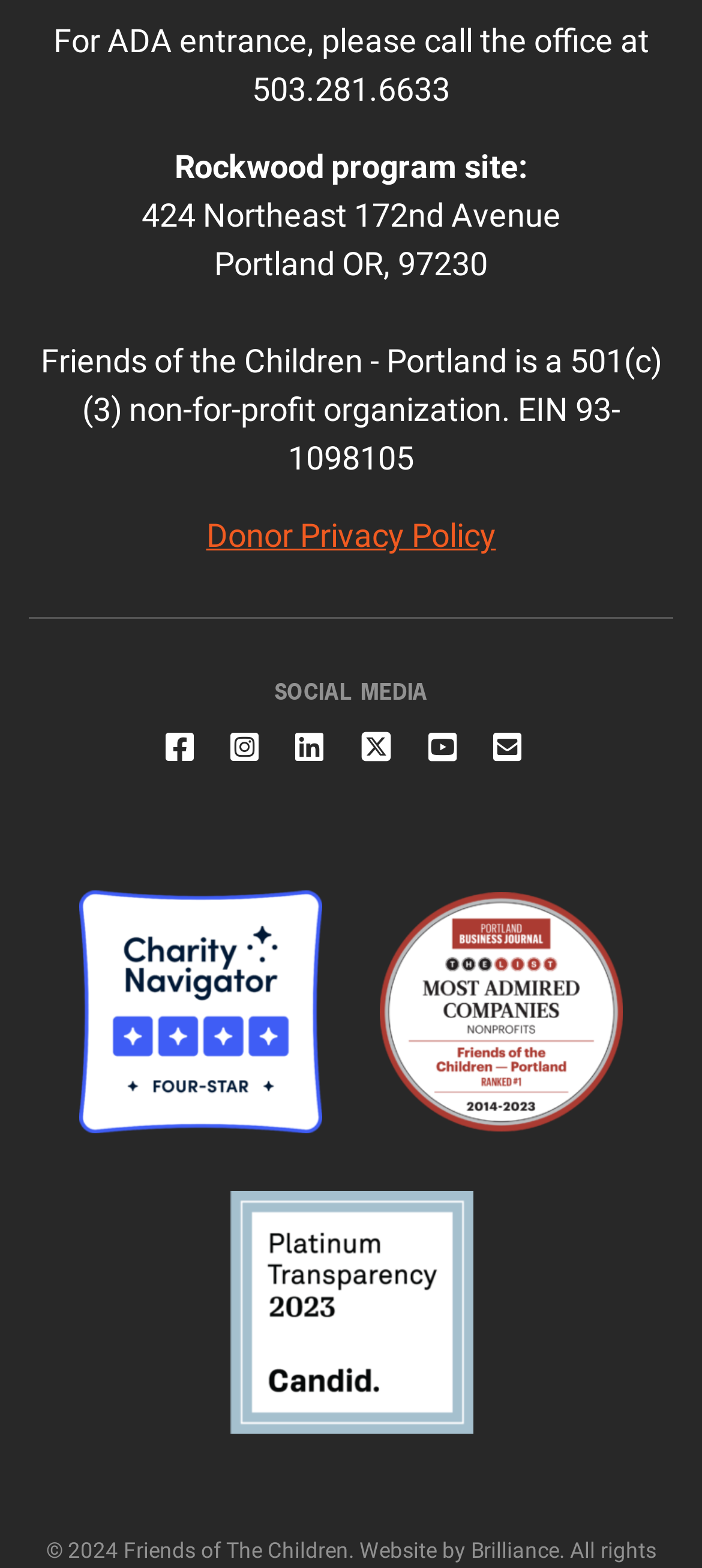How many charity badges are displayed?
Answer with a single word or phrase, using the screenshot for reference.

3